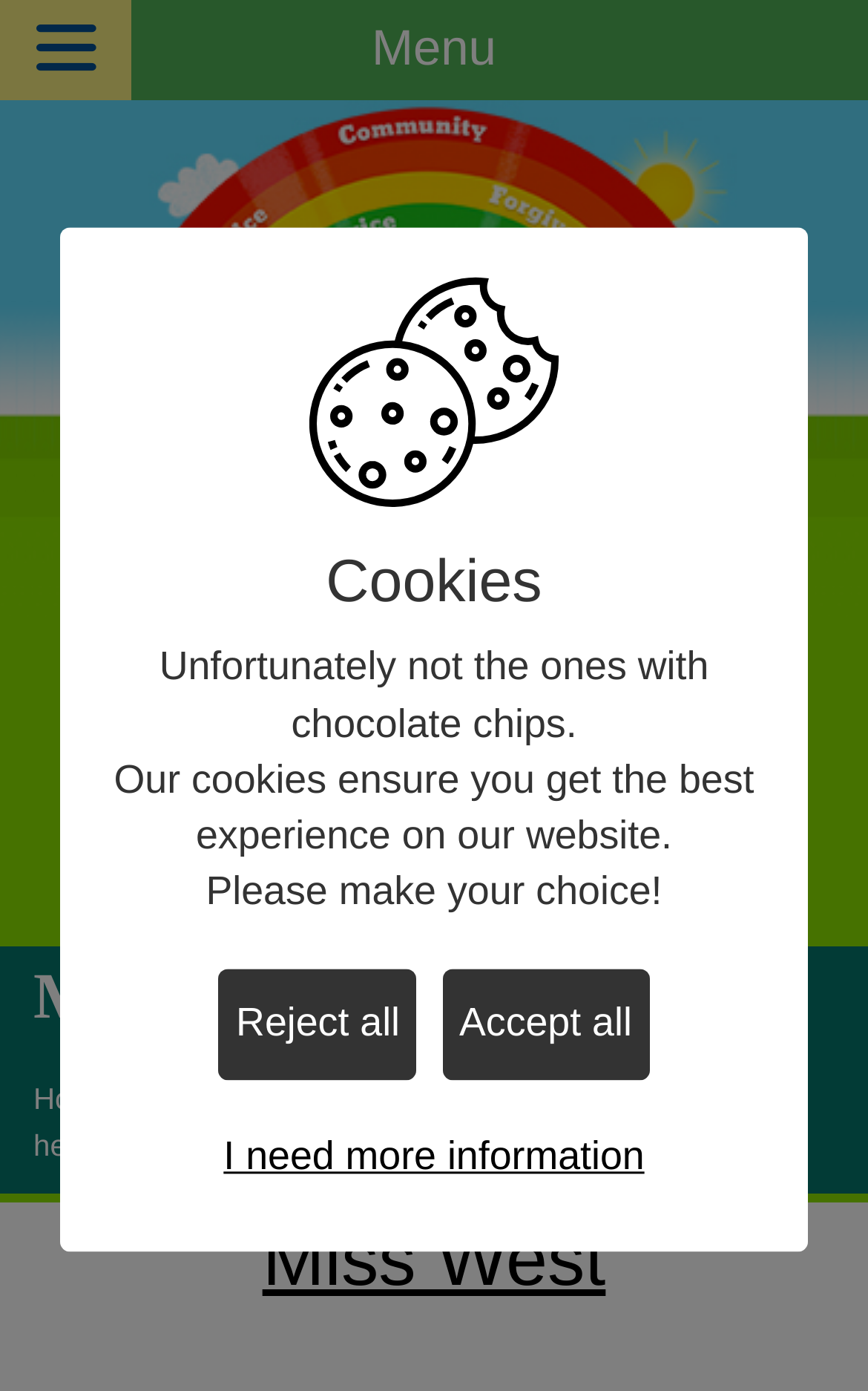Identify the bounding box coordinates of the clickable section necessary to follow the following instruction: "View the Teaching Stars information". The coordinates should be presented as four float numbers from 0 to 1, i.e., [left, top, right, bottom].

[0.038, 0.777, 0.909, 0.836]